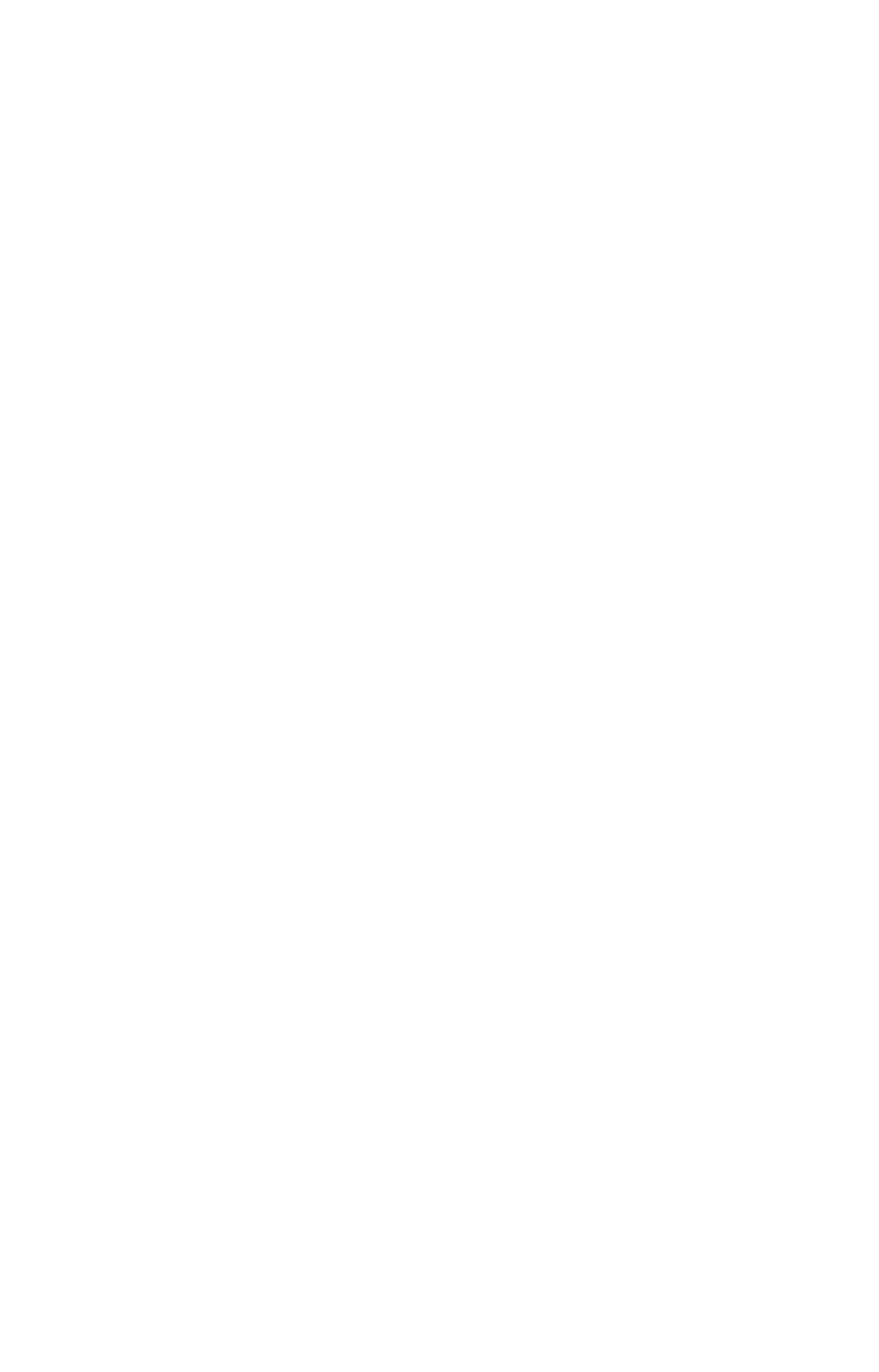Please identify the bounding box coordinates of the element I should click to complete this instruction: 'Follow us on Facebook'. The coordinates should be given as four float numbers between 0 and 1, like this: [left, top, right, bottom].

[0.026, 0.916, 0.128, 0.982]